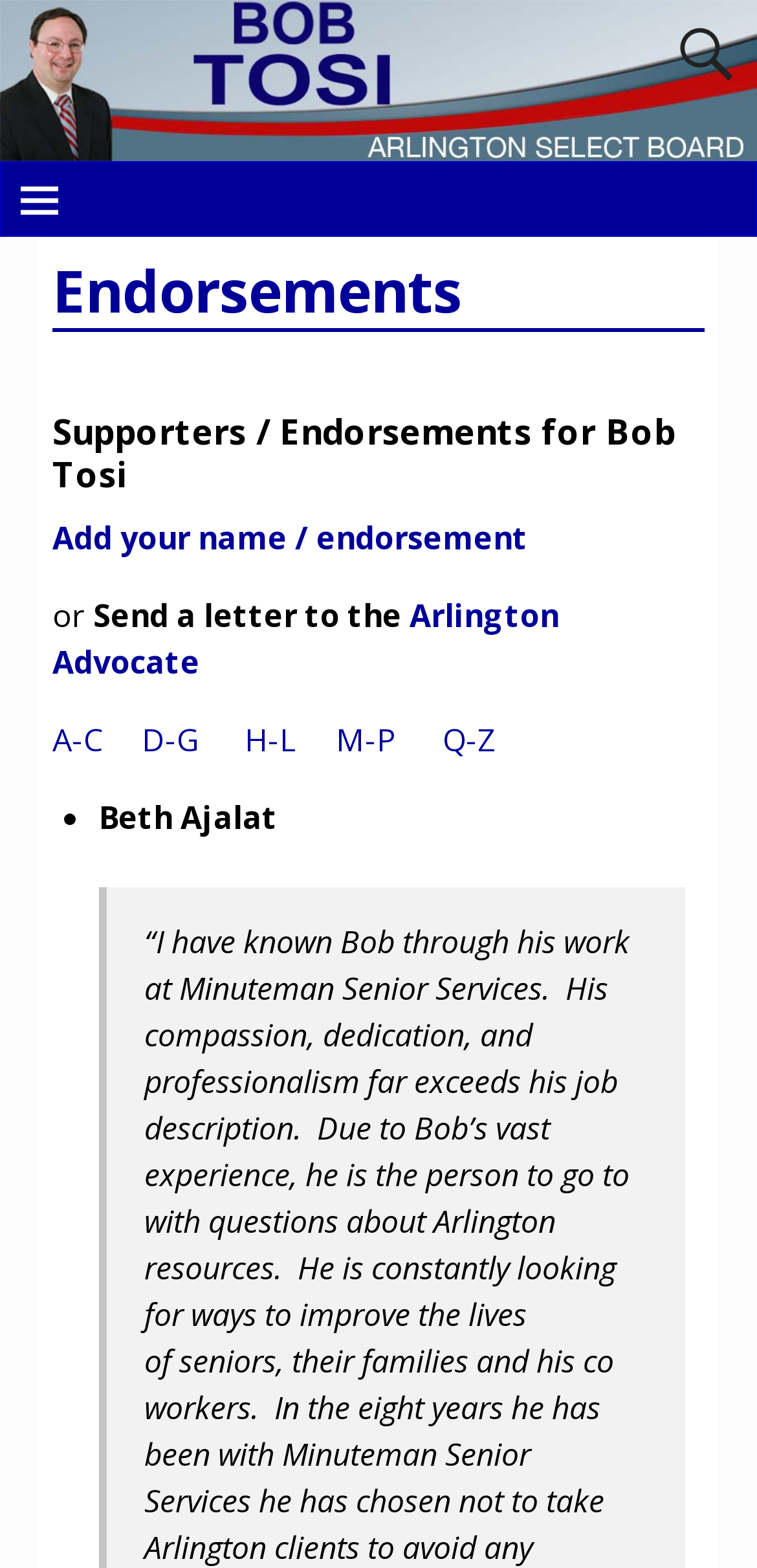Explain in detail what is displayed on the webpage.

The webpage is about endorsements for Bob Tosi, with a prominent image of him at the top. Below the image, there is a header section with two headings: "Endorsements" and "Supporters / Endorsements for Bob Tosi". 

To the right of the headings, there is a search box. Below the header section, there are two links: "Add your name / endorsement" and "Send a letter to the Arlington Advocate". The latter link is followed by a series of alphabetical links, ranging from "A-C" to "Q-Z", which are arranged horizontally.

Below these links, there is a list of endorsements, with each item marked by a bullet point. The first endorsement is from Beth Ajalat, with a quote "I have known Bob" (although the full quote is not provided). The list of endorsements likely continues below this point.